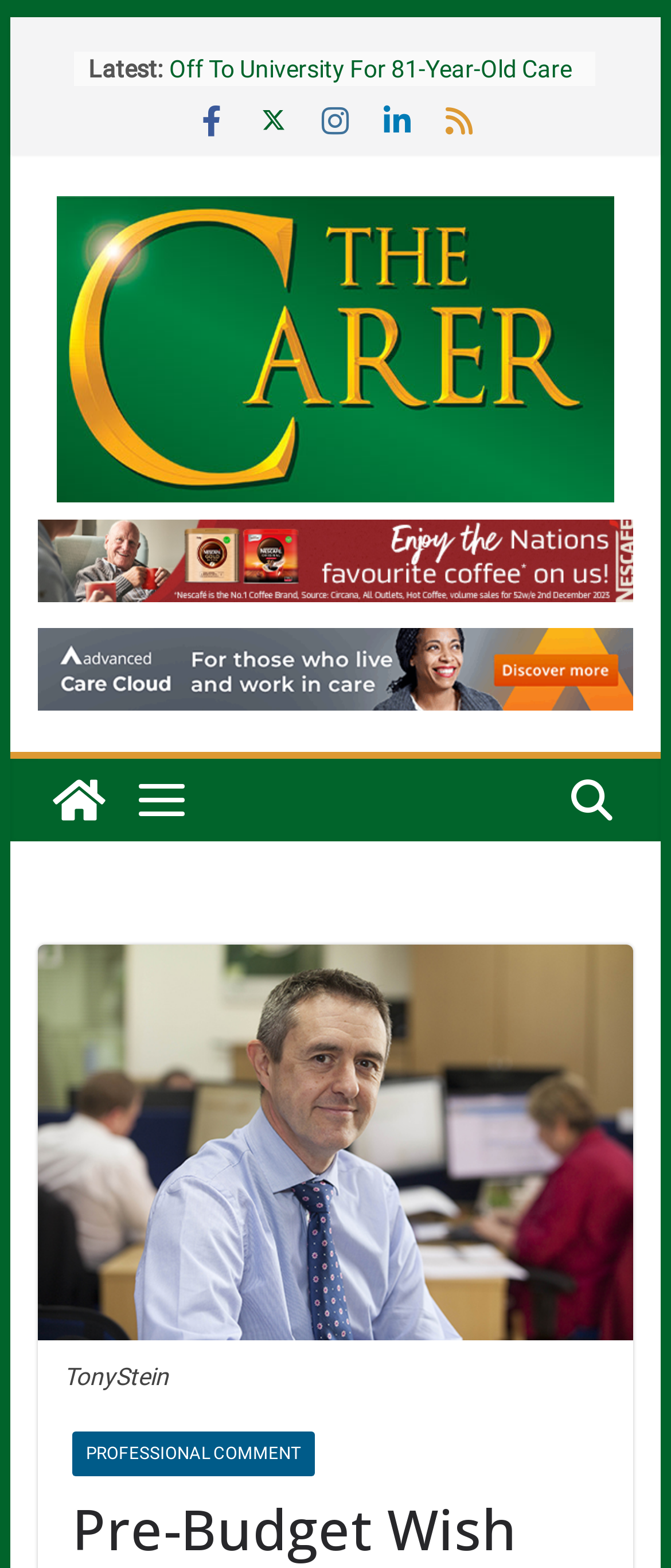Point out the bounding box coordinates of the section to click in order to follow this instruction: "View the article 'Call For General Election To Kick-Start Care Reform'".

[0.253, 0.035, 0.847, 0.075]